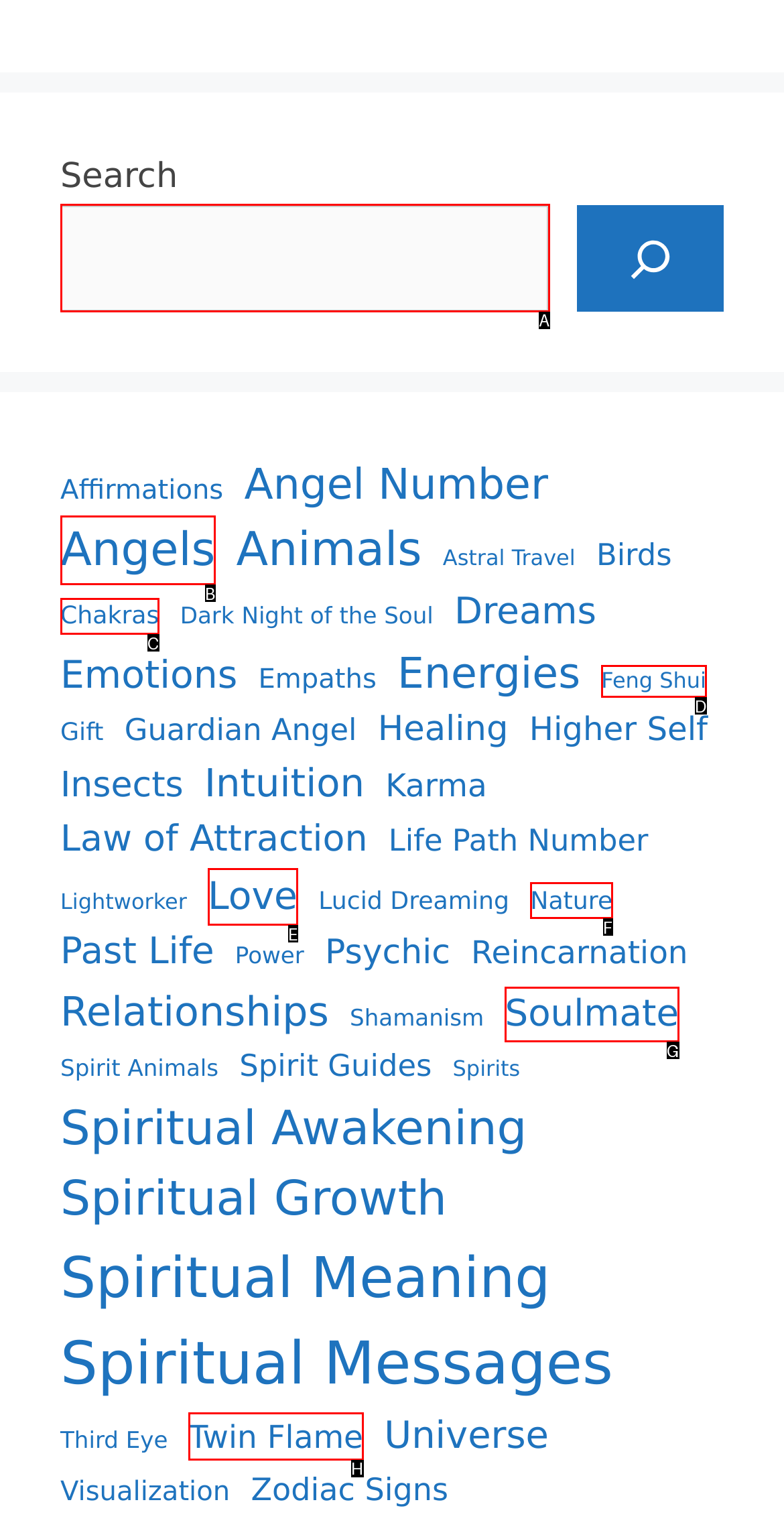Select the appropriate HTML element that needs to be clicked to execute the following task: Search for something. Respond with the letter of the option.

A